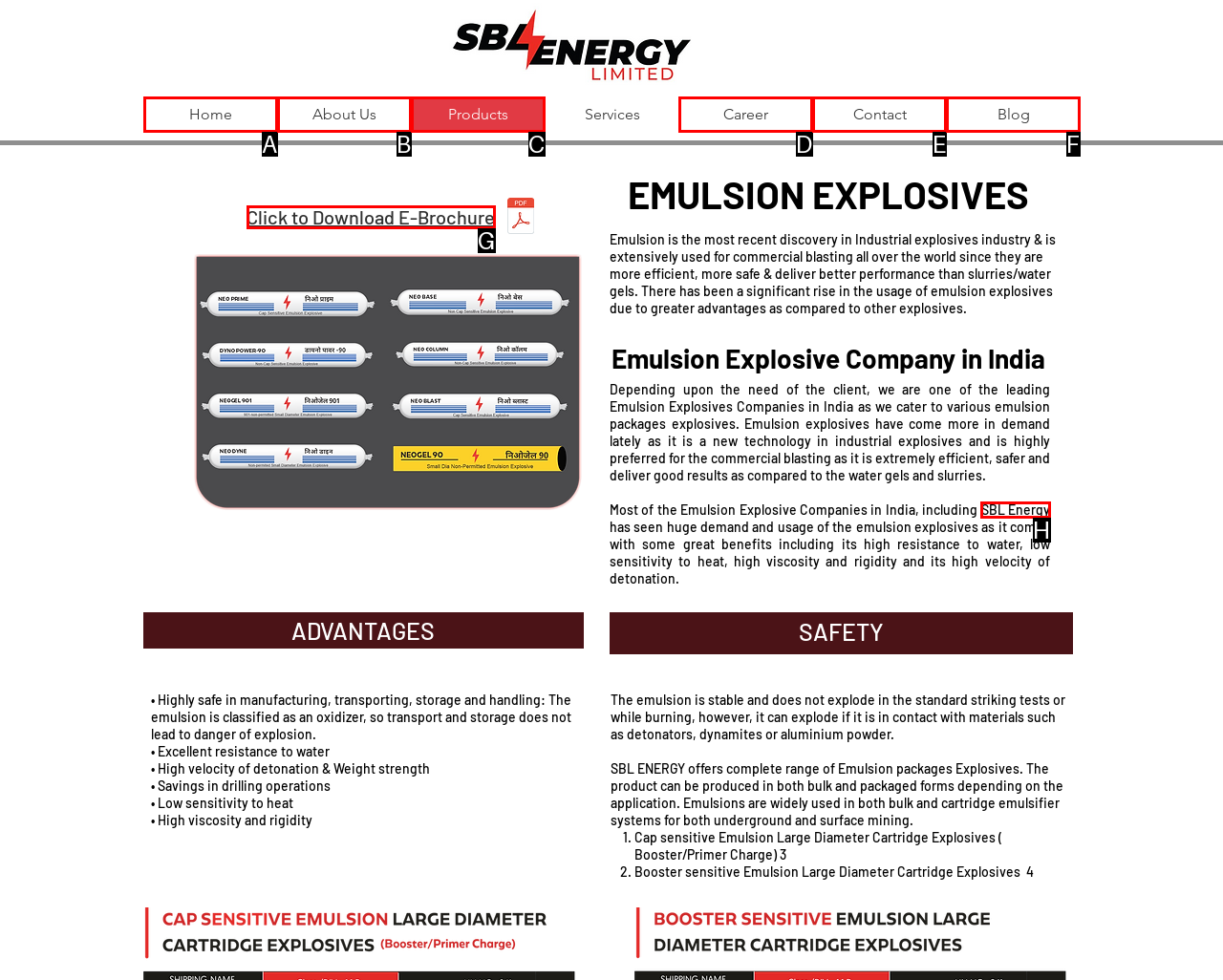Find the option that best fits the description: About Us. Answer with the letter of the option.

B